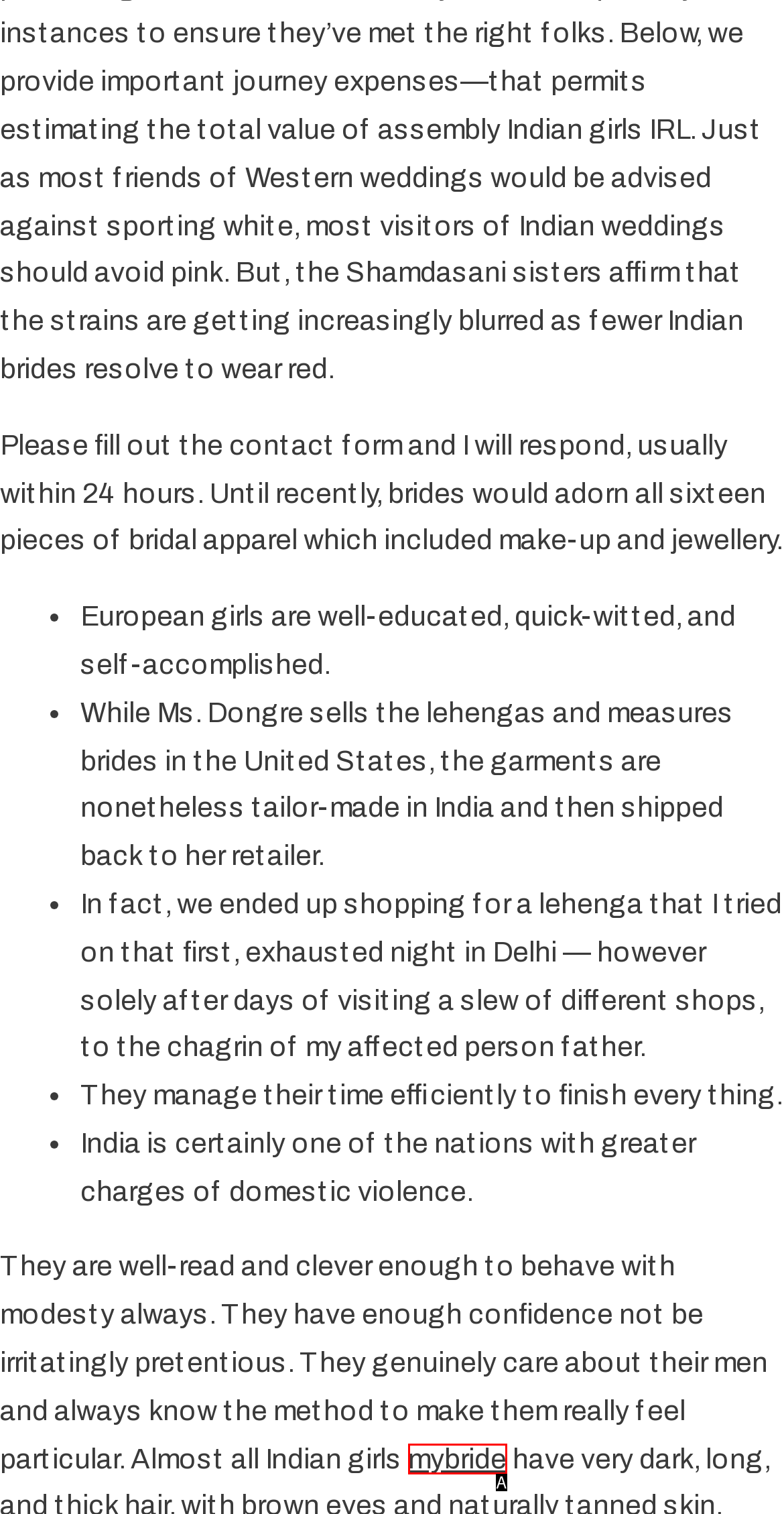Using the description: mybride, find the best-matching HTML element. Indicate your answer with the letter of the chosen option.

A